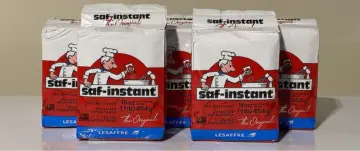What is the purpose of having sufficient yeast on hand? Refer to the image and provide a one-word or short phrase answer.

food storage plan